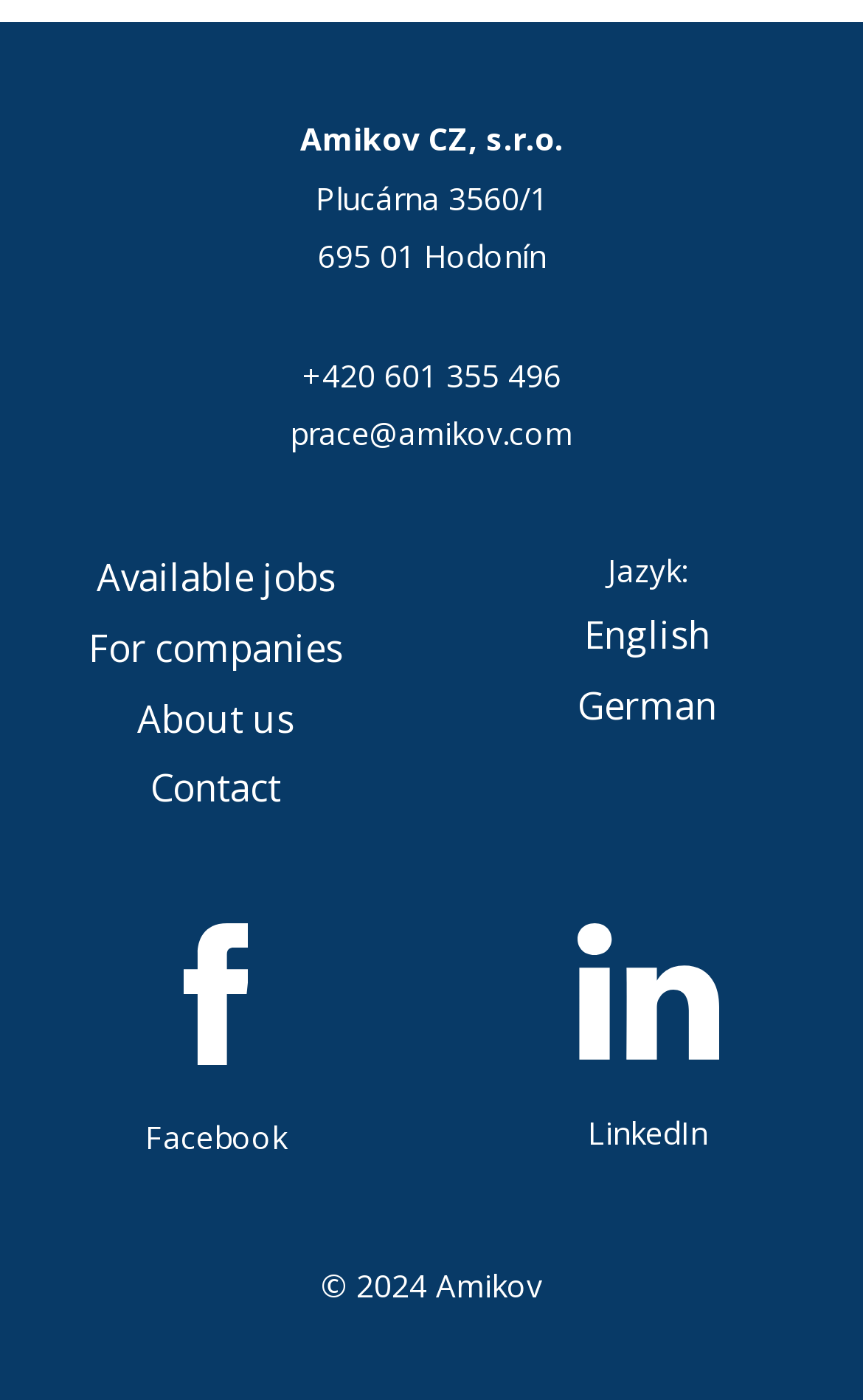Show me the bounding box coordinates of the clickable region to achieve the task as per the instruction: "Switch to English language".

[0.677, 0.435, 0.823, 0.472]